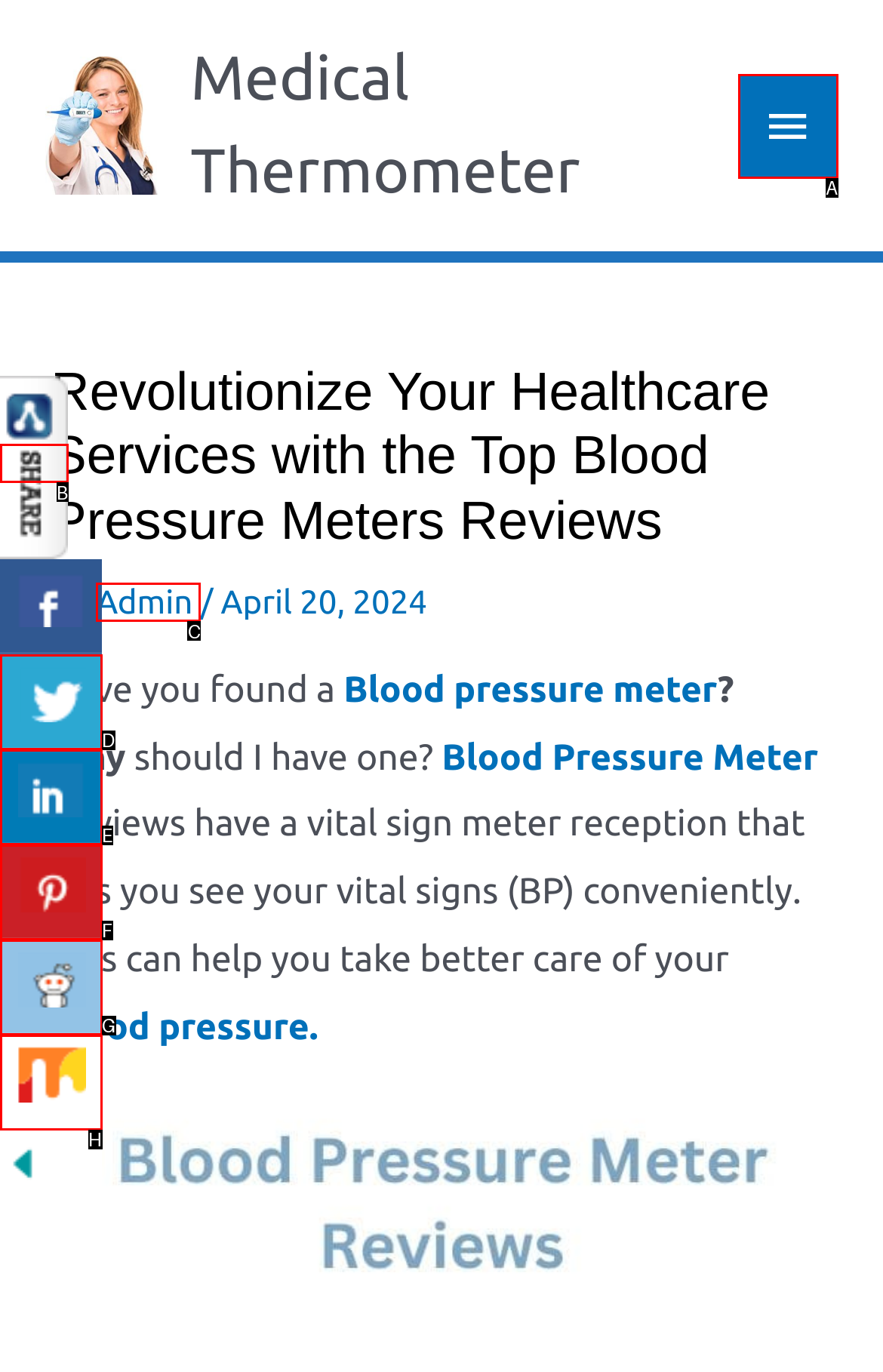Select the letter associated with the UI element you need to click to perform the following action: Click on the 'Admin' link
Reply with the correct letter from the options provided.

C